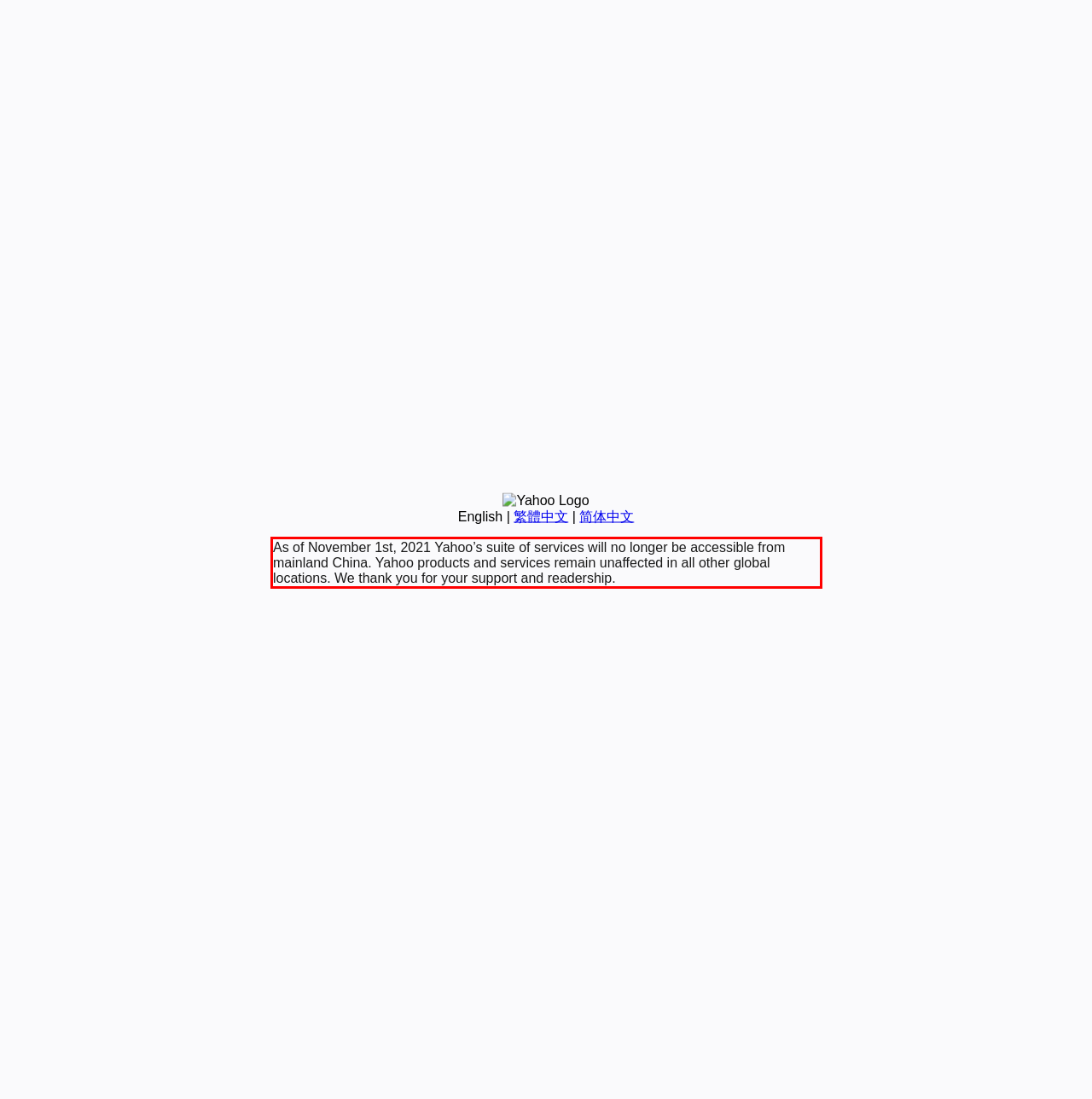Using the webpage screenshot, recognize and capture the text within the red bounding box.

As of November 1st, 2021 Yahoo’s suite of services will no longer be accessible from mainland China. Yahoo products and services remain unaffected in all other global locations. We thank you for your support and readership.